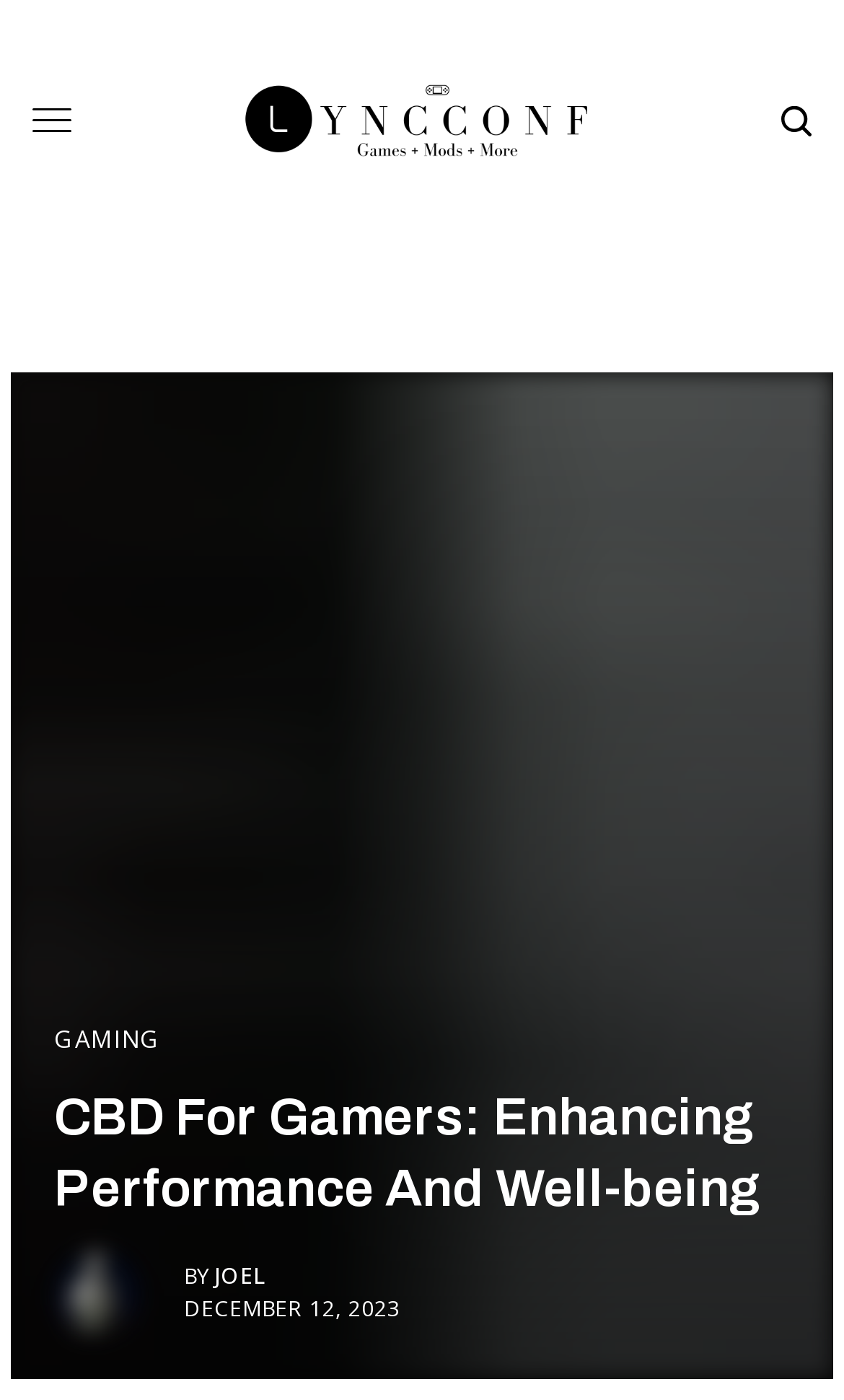Respond to the question below with a single word or phrase:
When was the article published?

DECEMBER 12, 2023